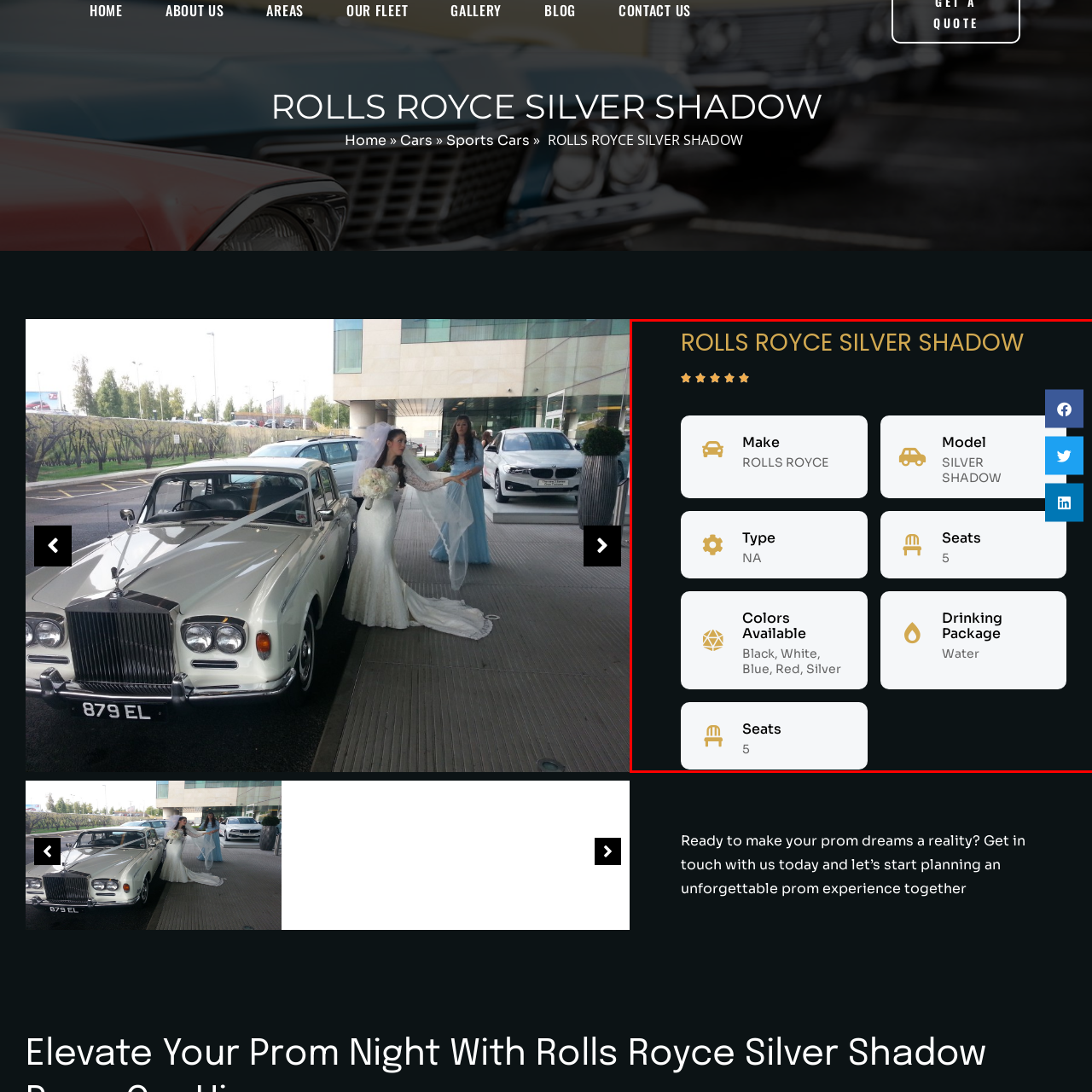Concentrate on the image highlighted by the red boundary and deliver a detailed answer to the following question, using the information from the image:
What is the purpose of the social sharing buttons?

The social sharing buttons, including Facebook, Twitter, and LinkedIn, are prominently displayed to encourage users to share the content and interact with it.